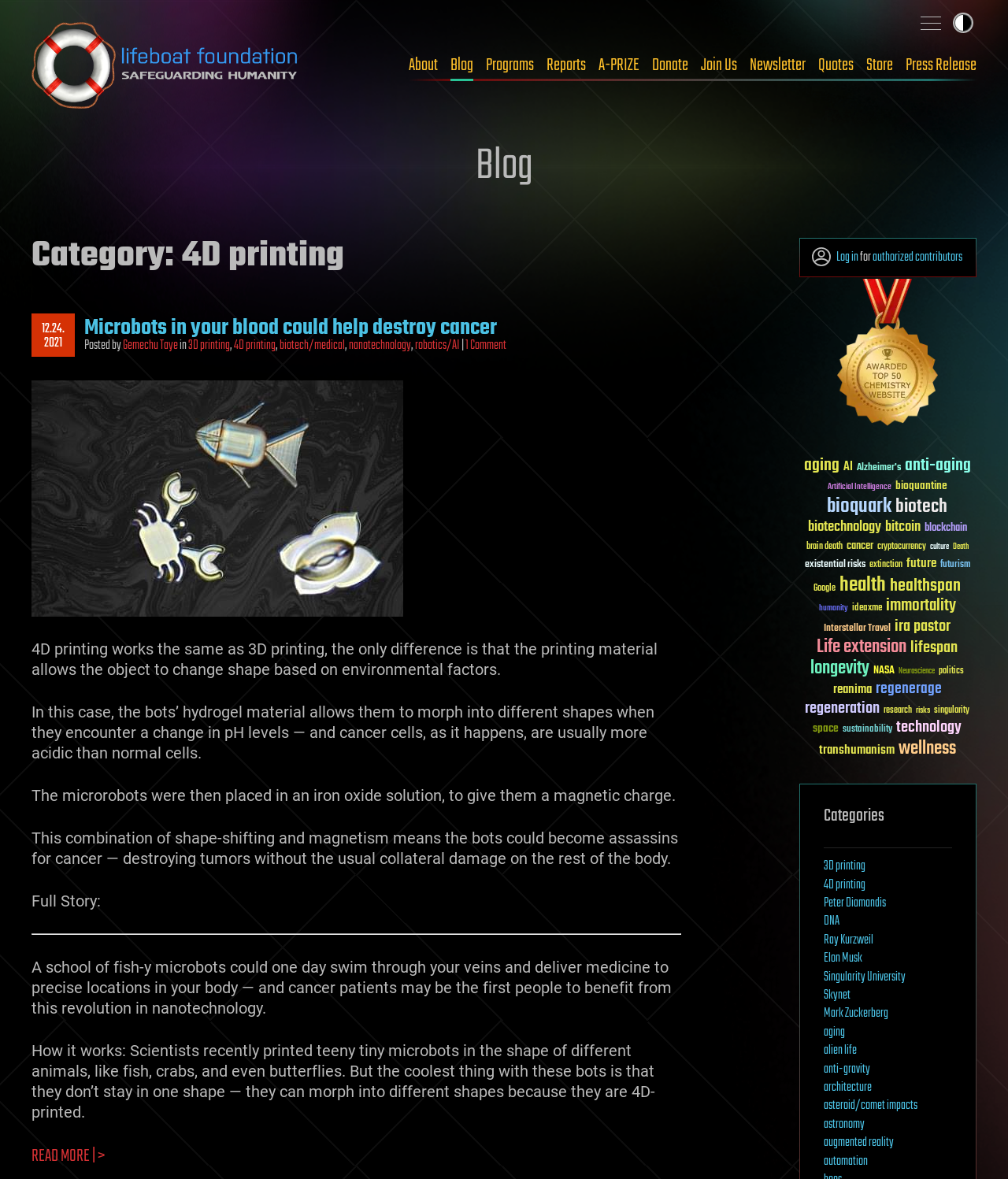Find the bounding box of the UI element described as: "Neuroscience". The bounding box coordinates should be given as four float values between 0 and 1, i.e., [left, top, right, bottom].

[0.891, 0.567, 0.927, 0.574]